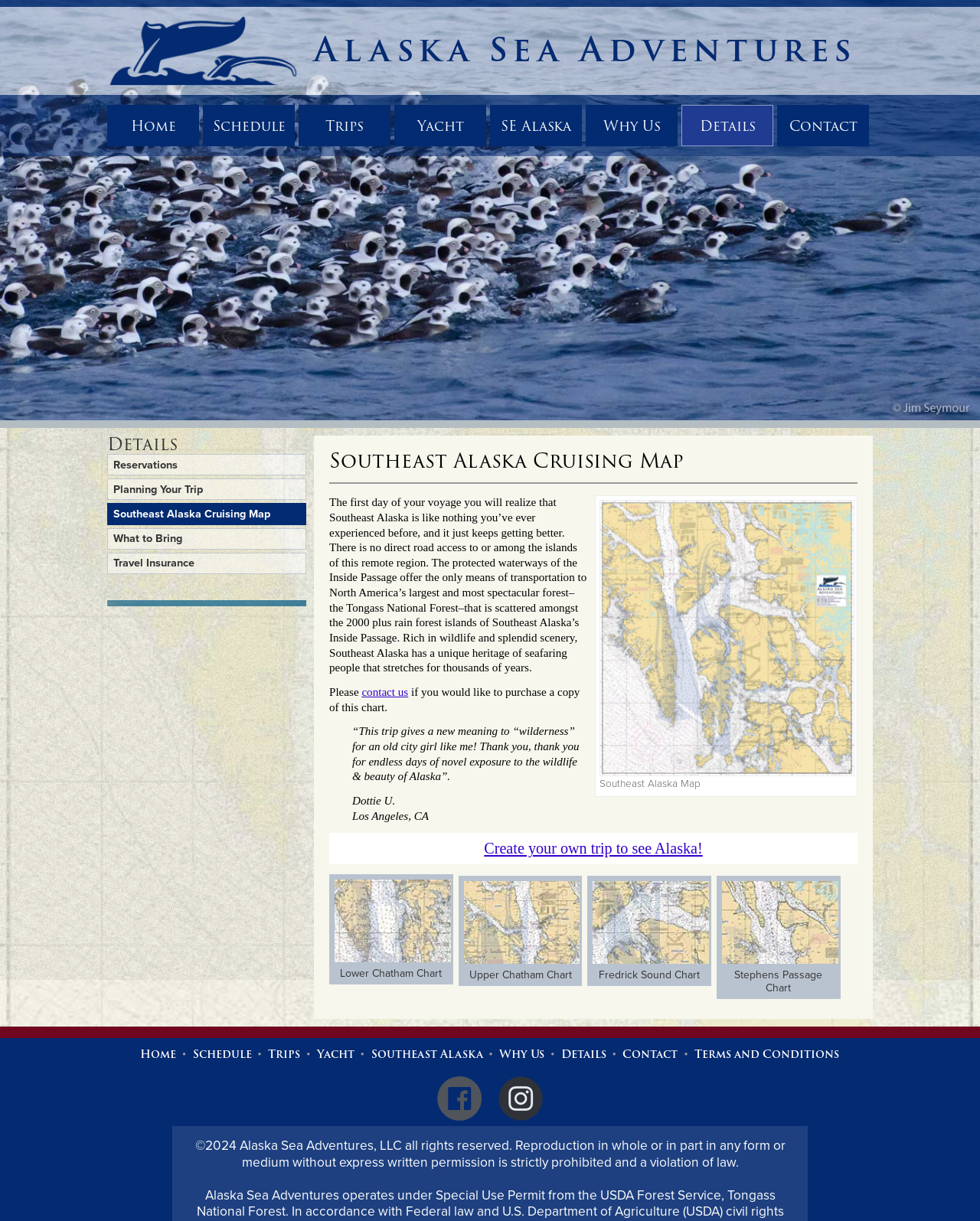How many charts are mentioned on the webpage? Based on the screenshot, please respond with a single word or phrase.

5